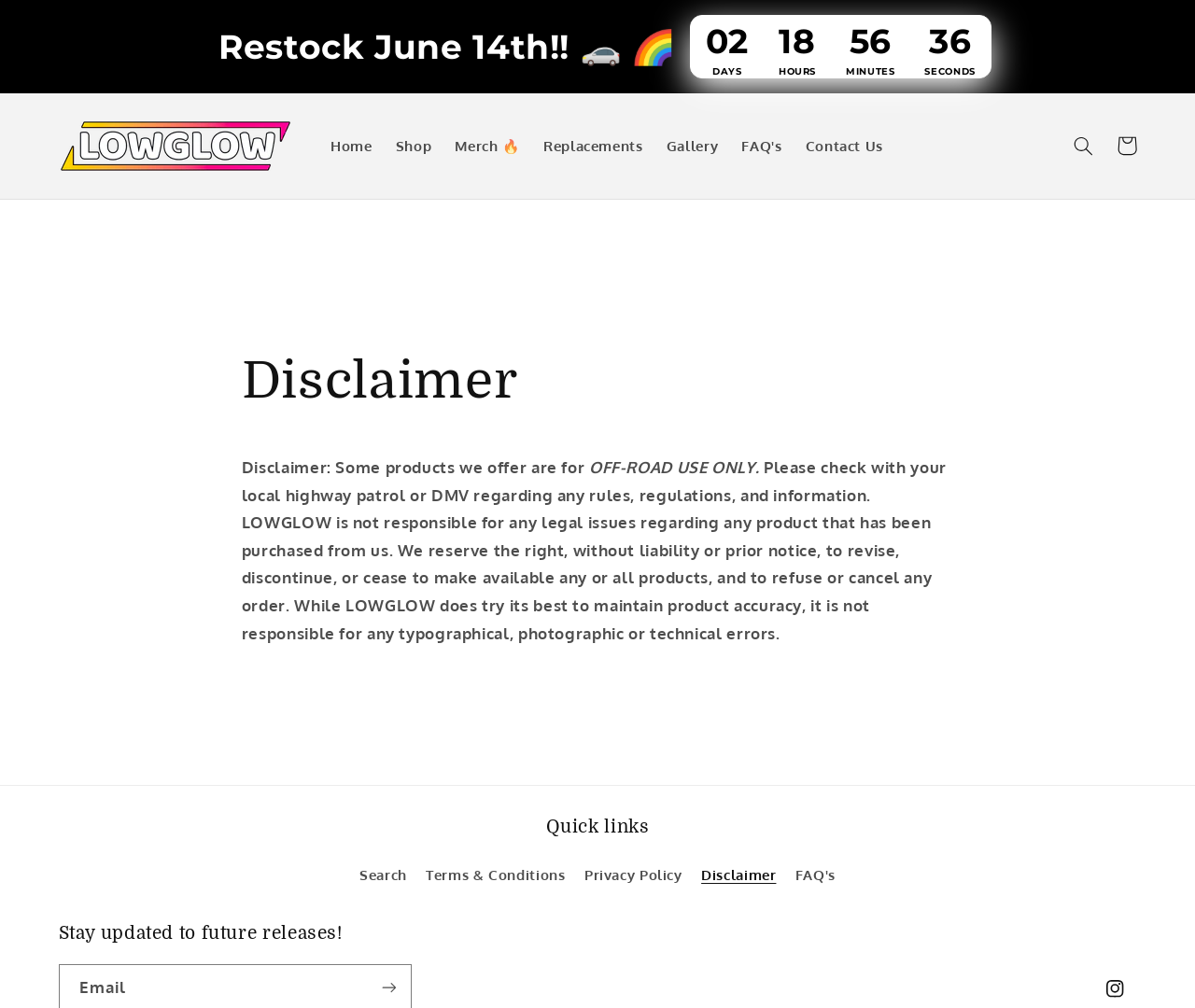Pinpoint the bounding box coordinates of the clickable element needed to complete the instruction: "Read the Disclaimer". The coordinates should be provided as four float numbers between 0 and 1: [left, top, right, bottom].

[0.202, 0.345, 0.798, 0.411]